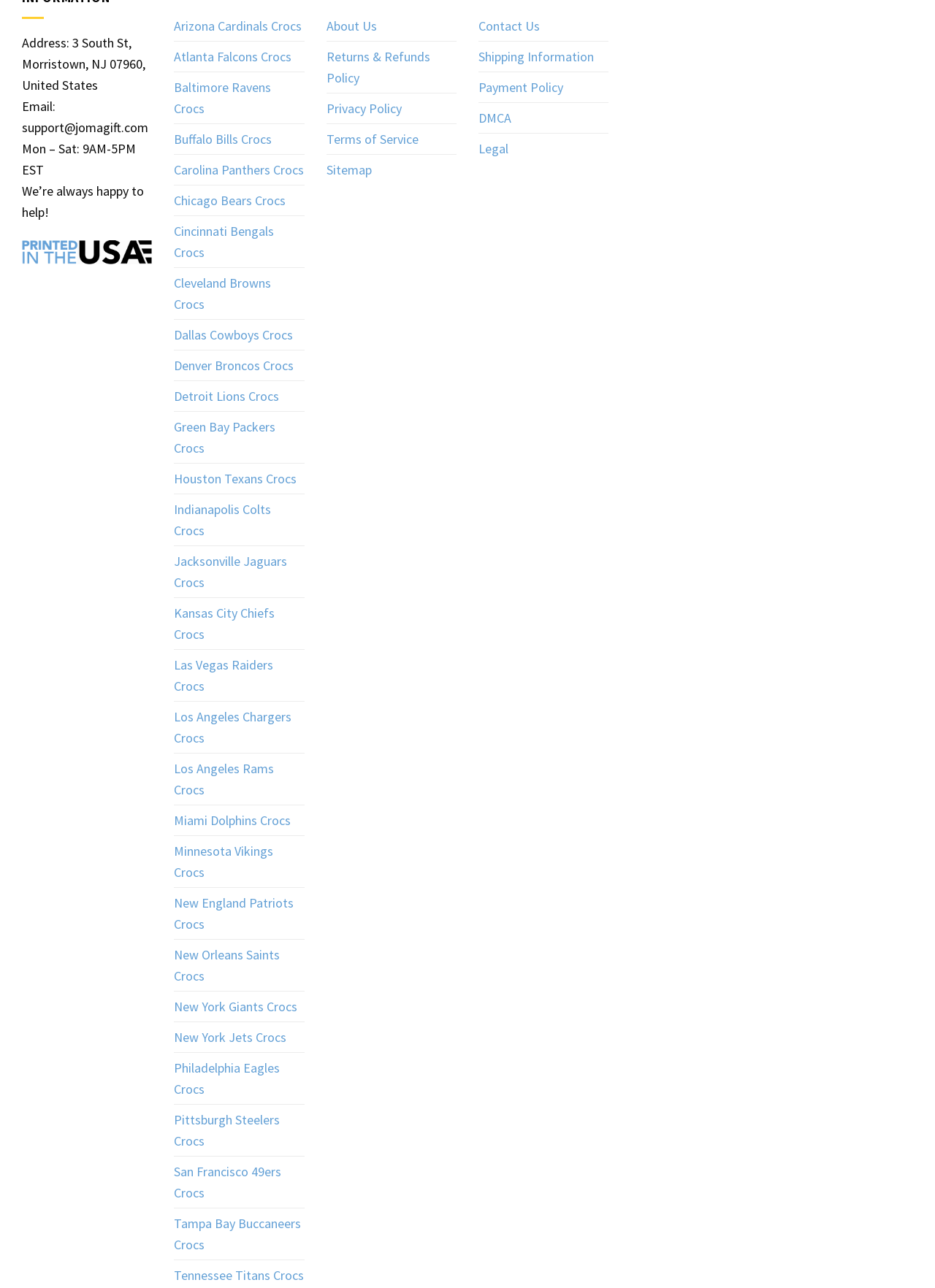Use the details in the image to answer the question thoroughly: 
What is the last link in the bottom-right section of the webpage?

I looked at the link elements in the bottom-right section of the webpage and found that the last one is 'Legal'.